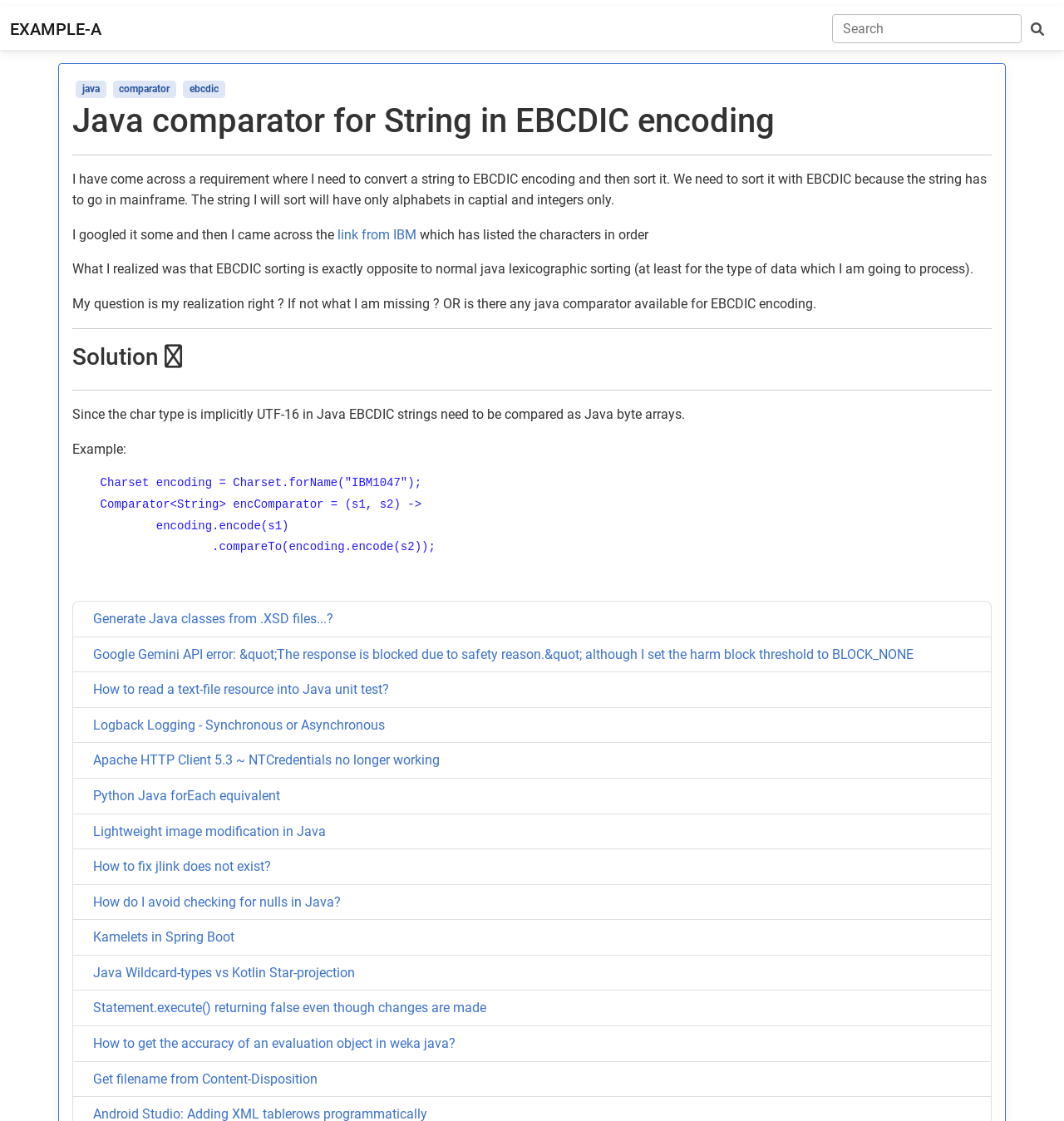Construct a thorough caption encompassing all aspects of the webpage.

This webpage appears to be a question-and-answer forum focused on Java programming. At the top, there is a heading that reads "Java comparator for String in EBCDIC encoding" and a search box labeled "Search" on the right side. Below the heading, there are three links: "EXAMPLE-A", "java", and "comparator", followed by "ebcdic". 

The main content of the page is a question posted by a user, which is divided into several paragraphs. The user explains that they need to convert a string to EBCDIC encoding and then sort it, and they are wondering if their realization about EBCDIC sorting being opposite to normal Java lexicographic sorting is correct. 

Below the question, there is a solution section with a heading labeled "Solution". The solution explains that EBCDIC strings need to be compared as Java byte arrays and provides an example of how to do this using a Charset encoding.

The page also contains a list of related links, with 15 links to other questions and topics, such as generating Java classes from XSD files, logging in Java, and image modification in Java. These links are positioned at the bottom of the page, with the first link starting from the top left and the subsequent links following in a vertical column.